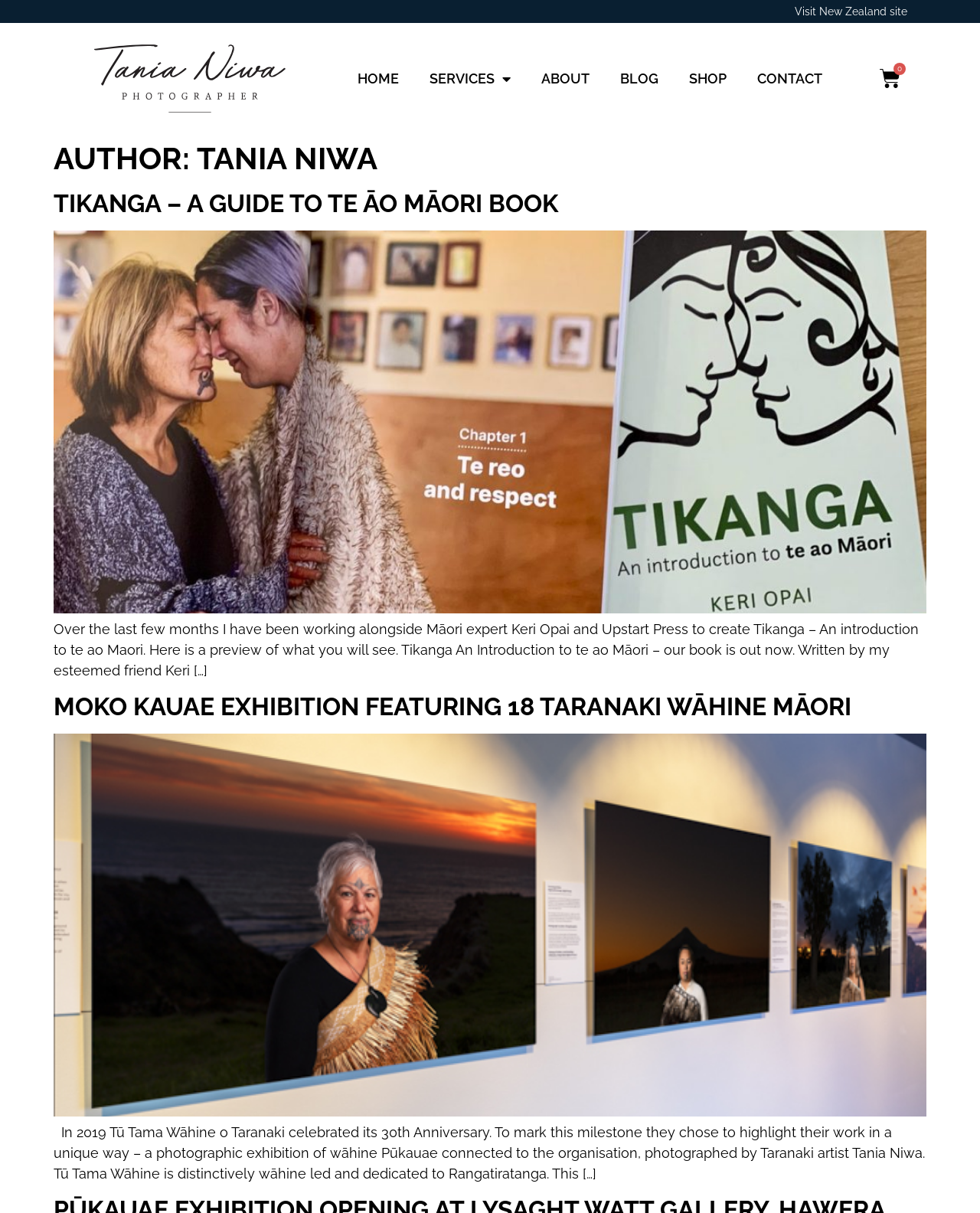Find the bounding box coordinates of the element you need to click on to perform this action: 'Read about TIKANGA – A GUIDE TO TE ĀO MĀORI BOOK'. The coordinates should be represented by four float values between 0 and 1, in the format [left, top, right, bottom].

[0.055, 0.156, 0.57, 0.179]